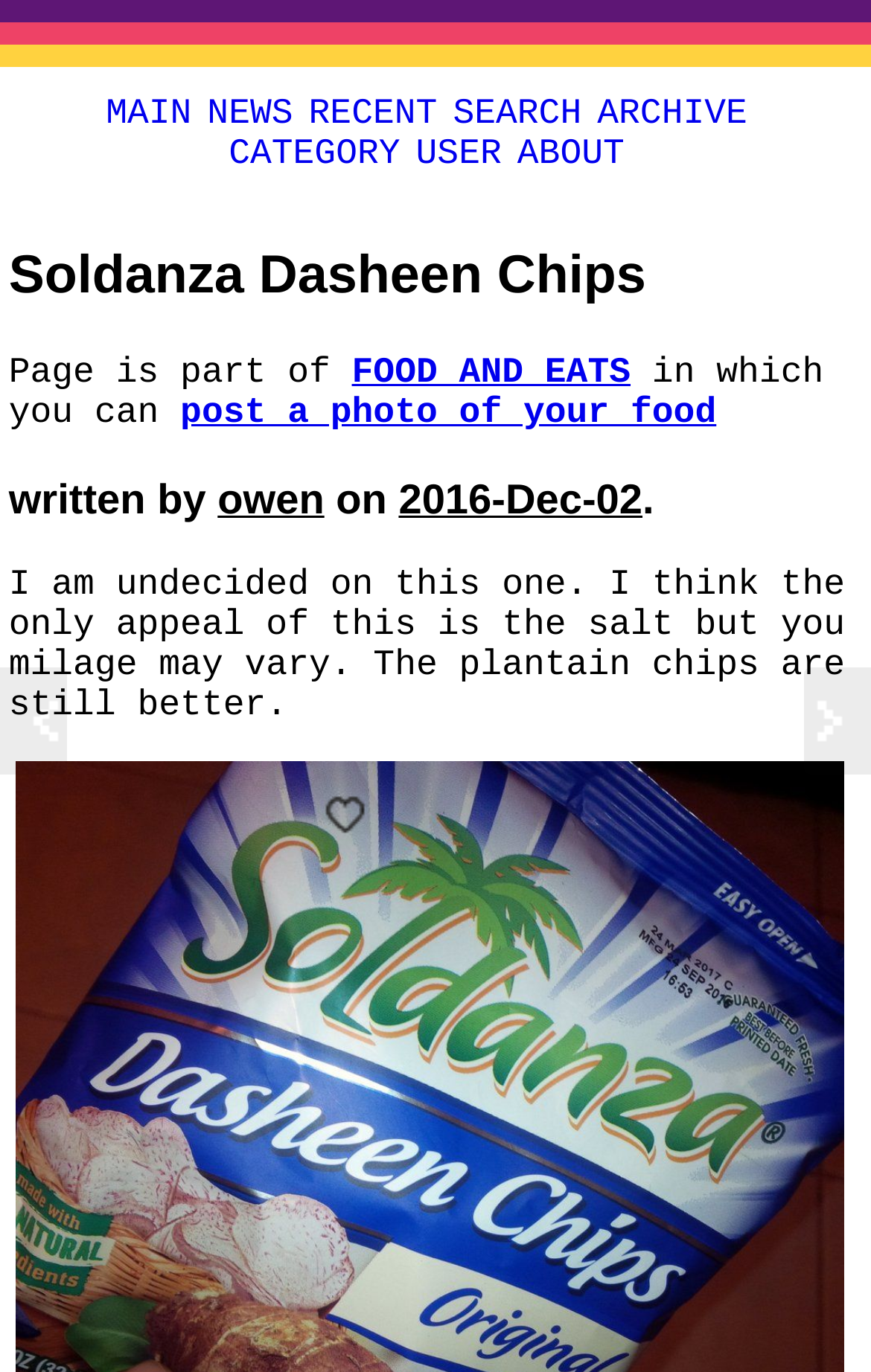Indicate the bounding box coordinates of the clickable region to achieve the following instruction: "read about the author."

[0.591, 0.096, 0.72, 0.129]